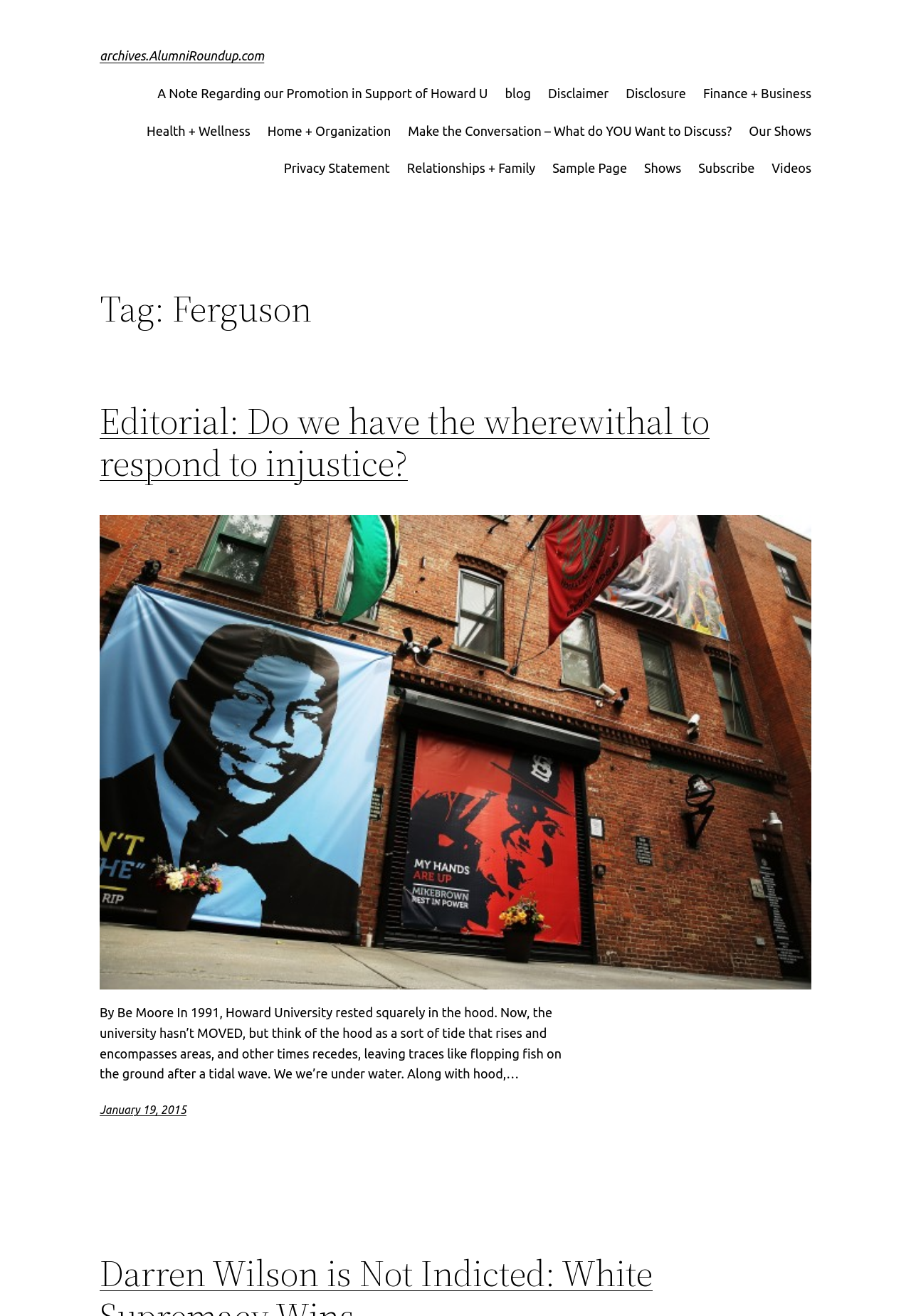Specify the bounding box coordinates of the area to click in order to execute this command: 'Visit the 'blog' page'. The coordinates should consist of four float numbers ranging from 0 to 1, and should be formatted as [left, top, right, bottom].

[0.554, 0.063, 0.583, 0.079]